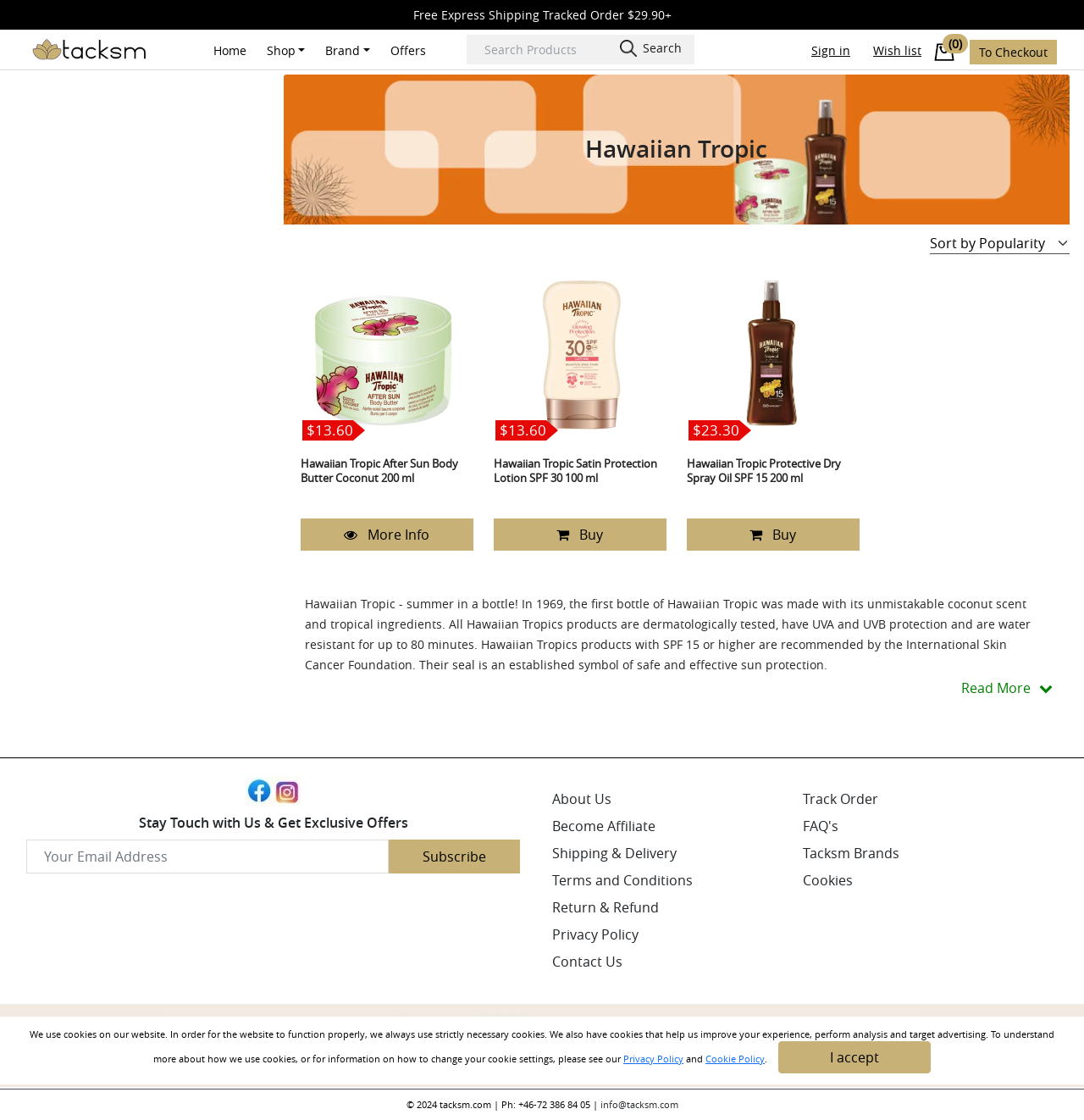Use a single word or phrase to answer the question: What is the price of Hawaiian Tropic After Sun Body Butter Coconut 200 ml?

$13.60